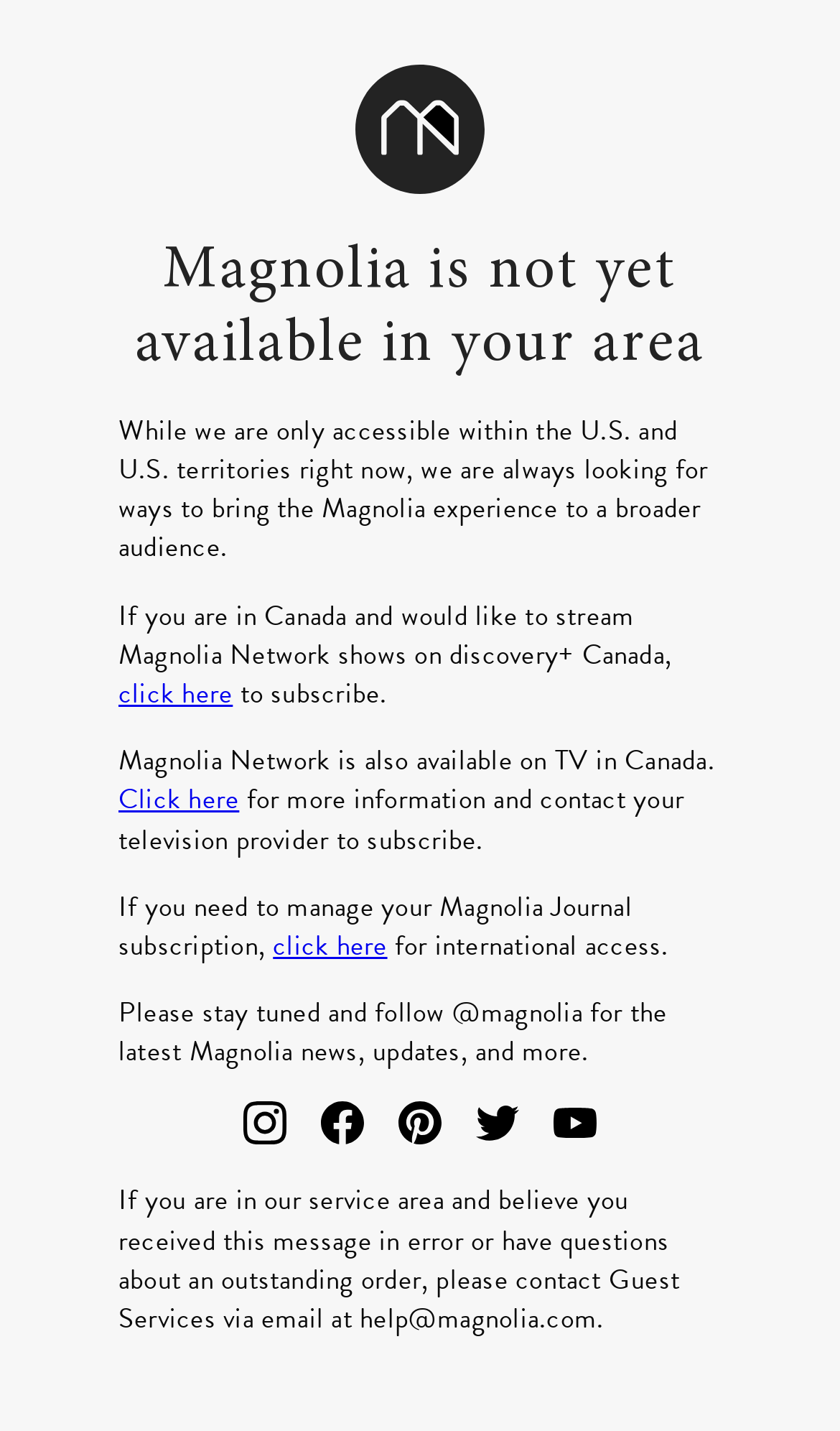Please find the bounding box for the UI component described as follows: "Instagram".

[0.274, 0.769, 0.356, 0.806]